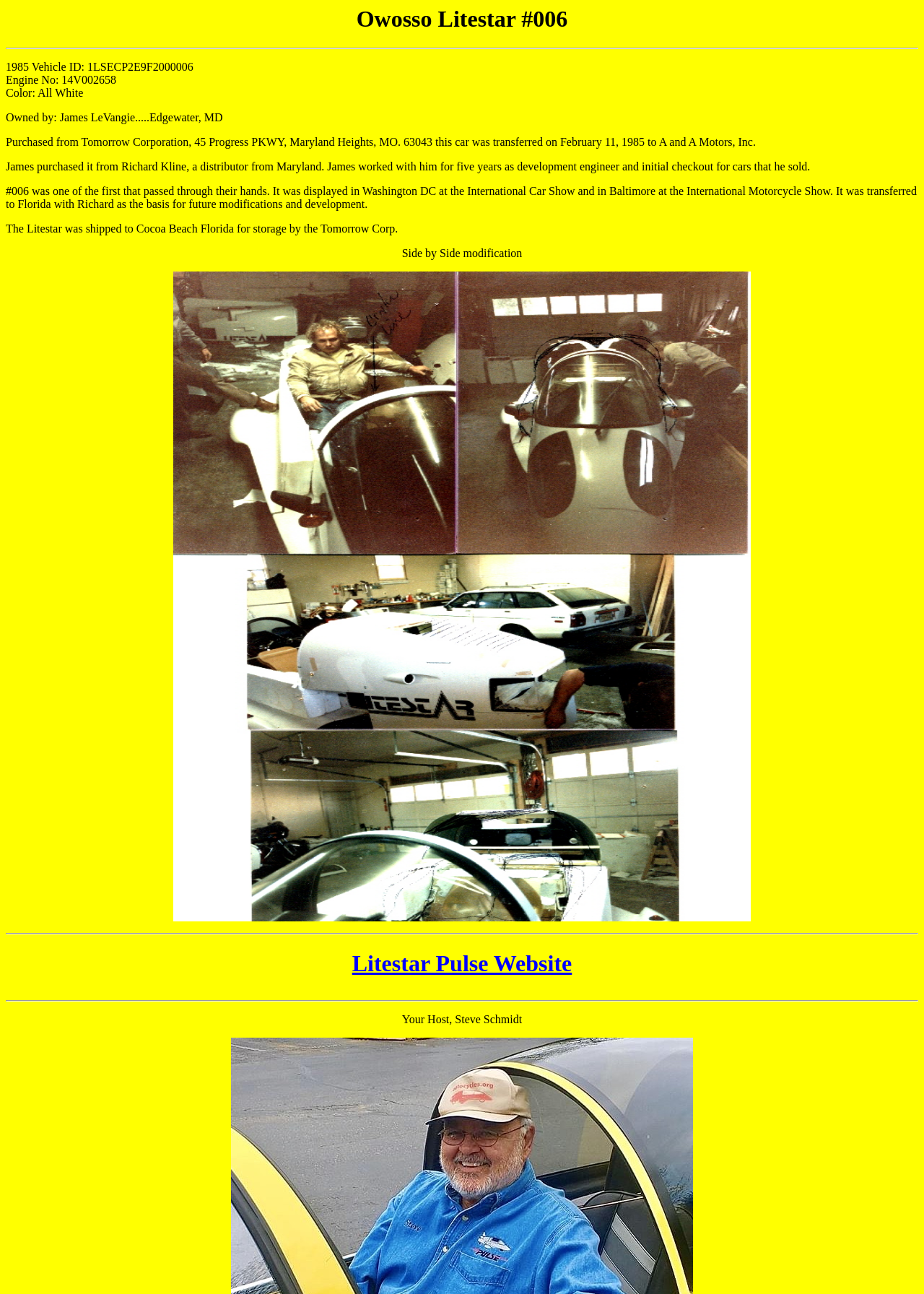Offer an extensive depiction of the webpage and its key elements.

This webpage is about Owosso Litestar #006, a 1985 vehicle. At the top, there is a heading with the title "Owosso Litestar #006". Below the title, there is a horizontal separator line. 

Underneath the separator, there are several lines of text providing information about the vehicle, including its Vehicle ID, Engine No, Color, and ownership history. The text is arranged in a vertical column, with each line of text positioned below the previous one. 

Following the text, there is a large image that takes up most of the width of the page and spans about half of the page's height. The image is positioned below the text and is centered horizontally.

Below the image, there is another horizontal separator line. After the separator, there is a heading that reads "Litestar Pulse Website". Below the heading, there is a link with the same text. The link is positioned in the middle of the page, horizontally.

Finally, at the bottom of the page, there is another horizontal separator line, followed by a line of text that reads "Your Host, Steve Schmidt". This text is positioned in the middle of the page, horizontally, and is the last element on the page.